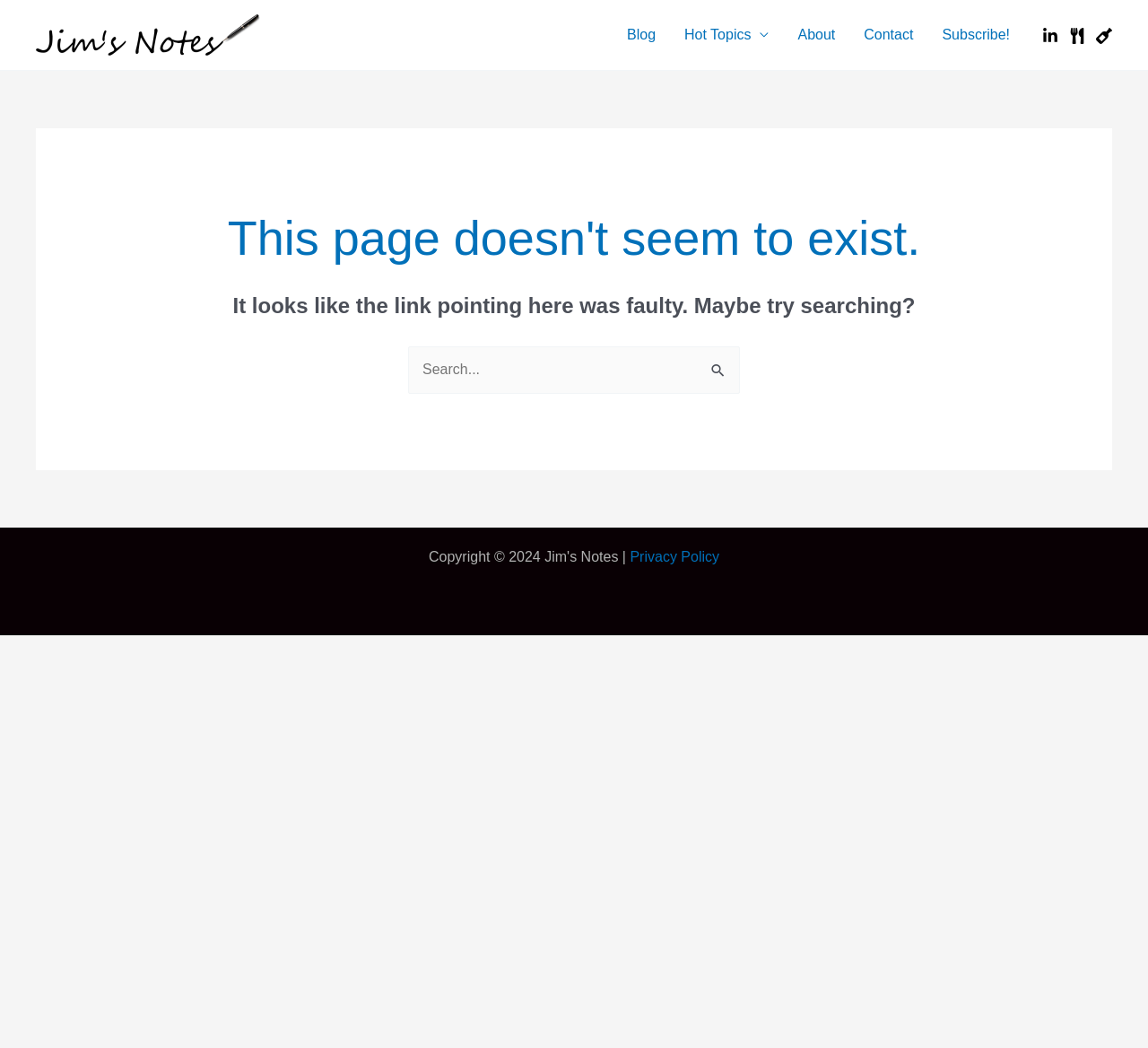Provide your answer in a single word or phrase: 
What are the main navigation options?

Blog, Hot Topics, About, Contact, Subscribe!